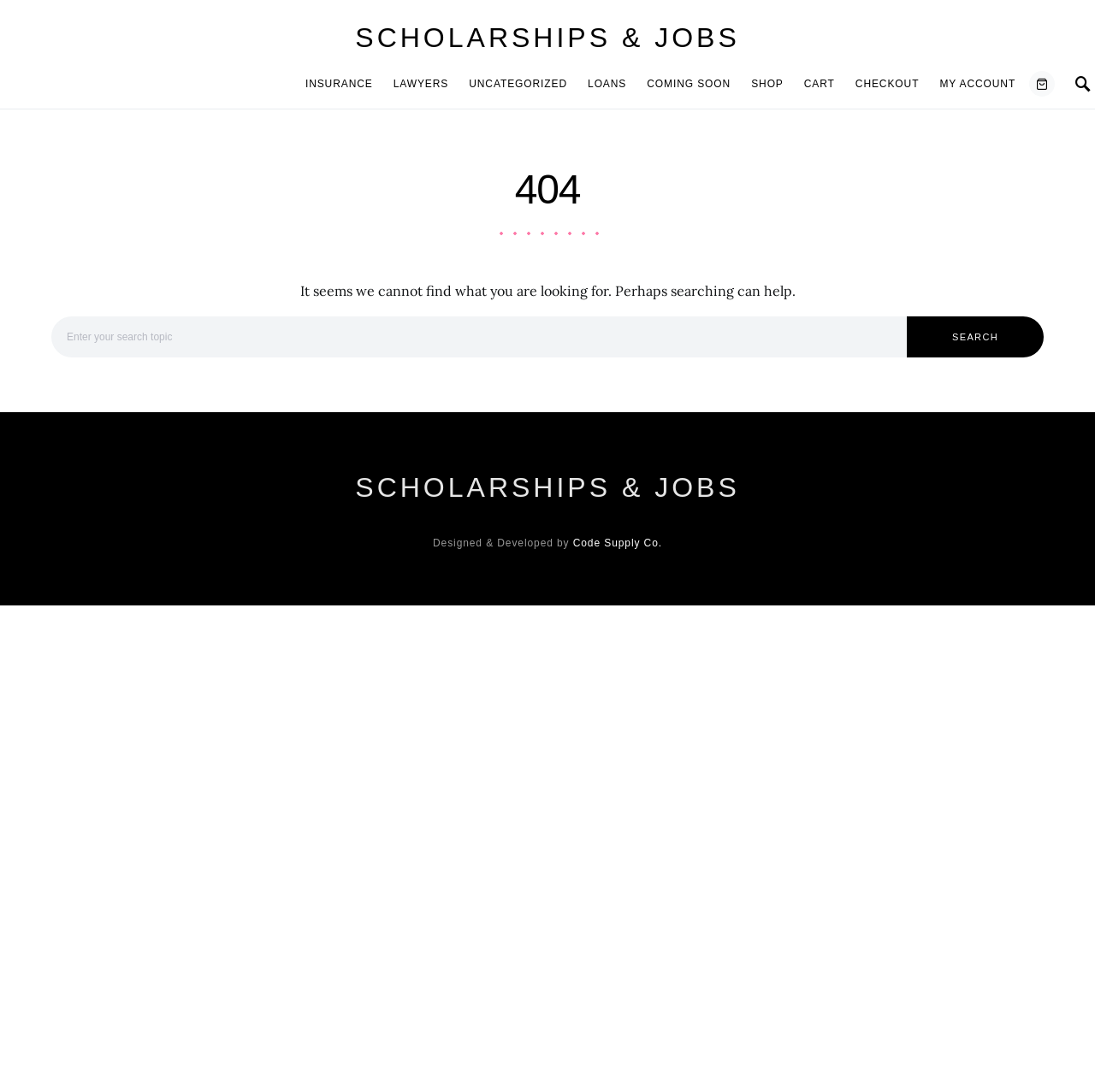Locate the bounding box coordinates of the element that needs to be clicked to carry out the instruction: "click the cart". The coordinates should be given as four float numbers ranging from 0 to 1, i.e., [left, top, right, bottom].

[0.725, 0.053, 0.772, 0.1]